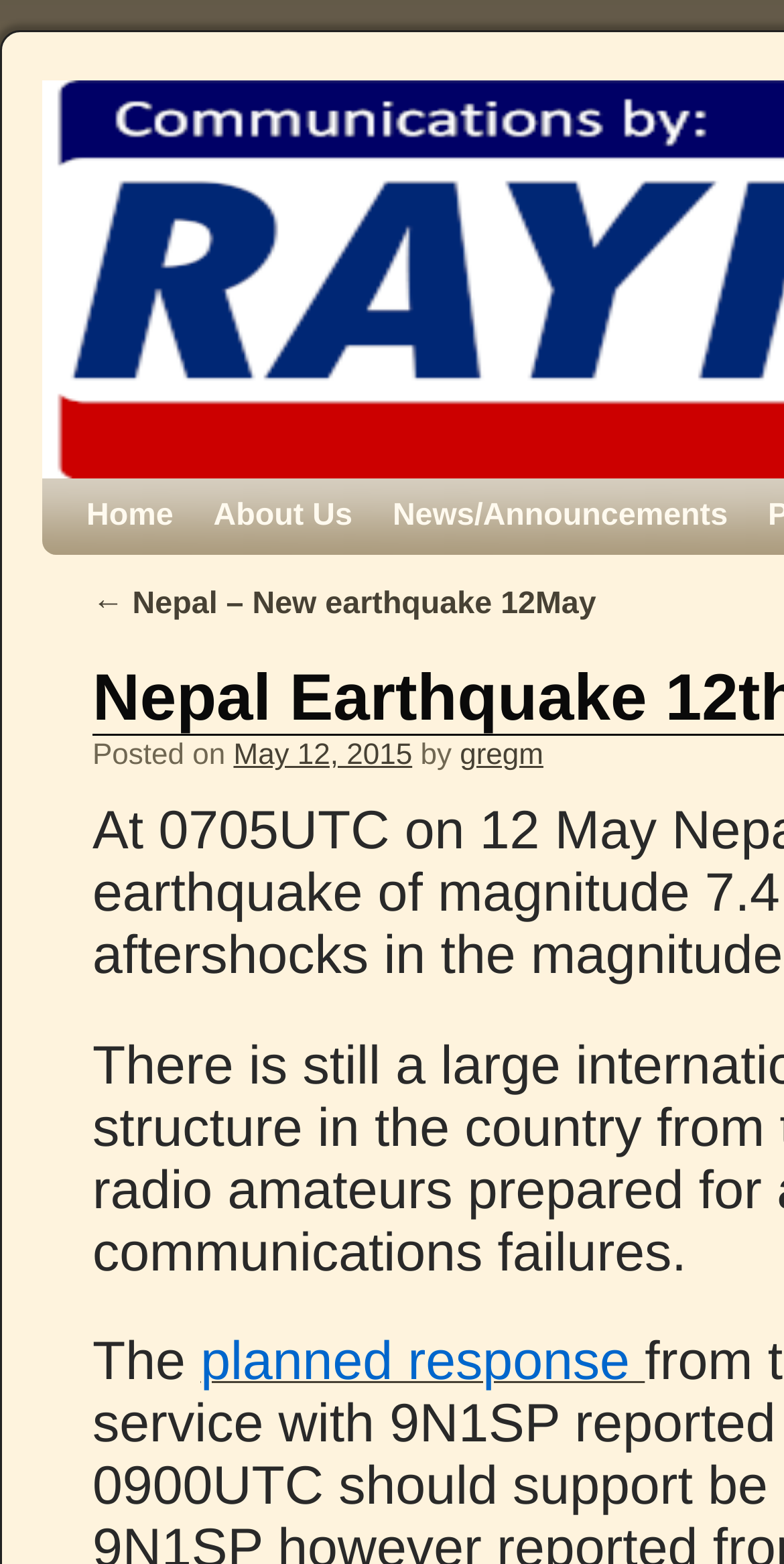Could you determine the bounding box coordinates of the clickable element to complete the instruction: "view post by gregm"? Provide the coordinates as four float numbers between 0 and 1, i.e., [left, top, right, bottom].

[0.586, 0.473, 0.693, 0.494]